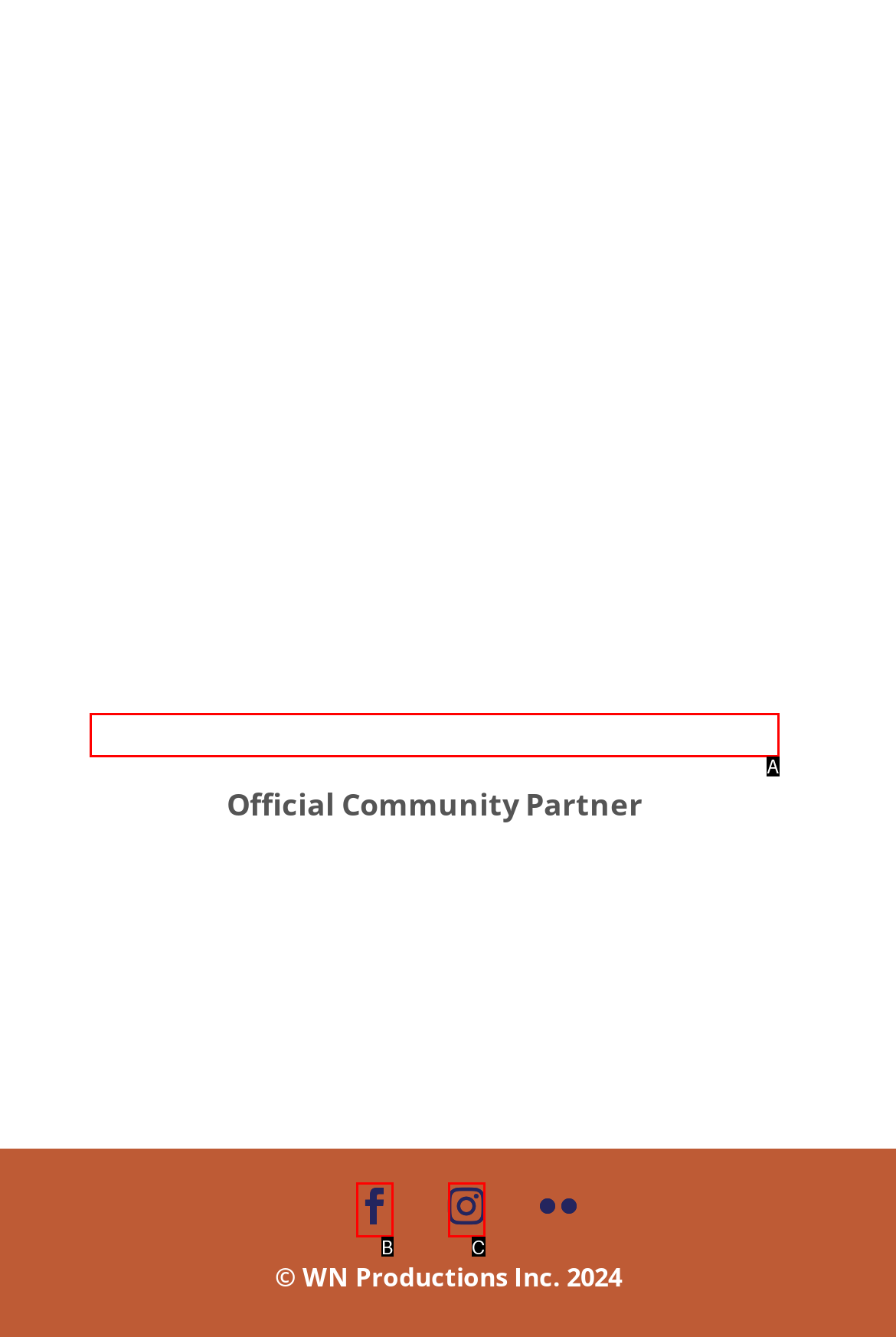Pinpoint the HTML element that fits the description: parent_node: Official Community Partner
Answer by providing the letter of the correct option.

A